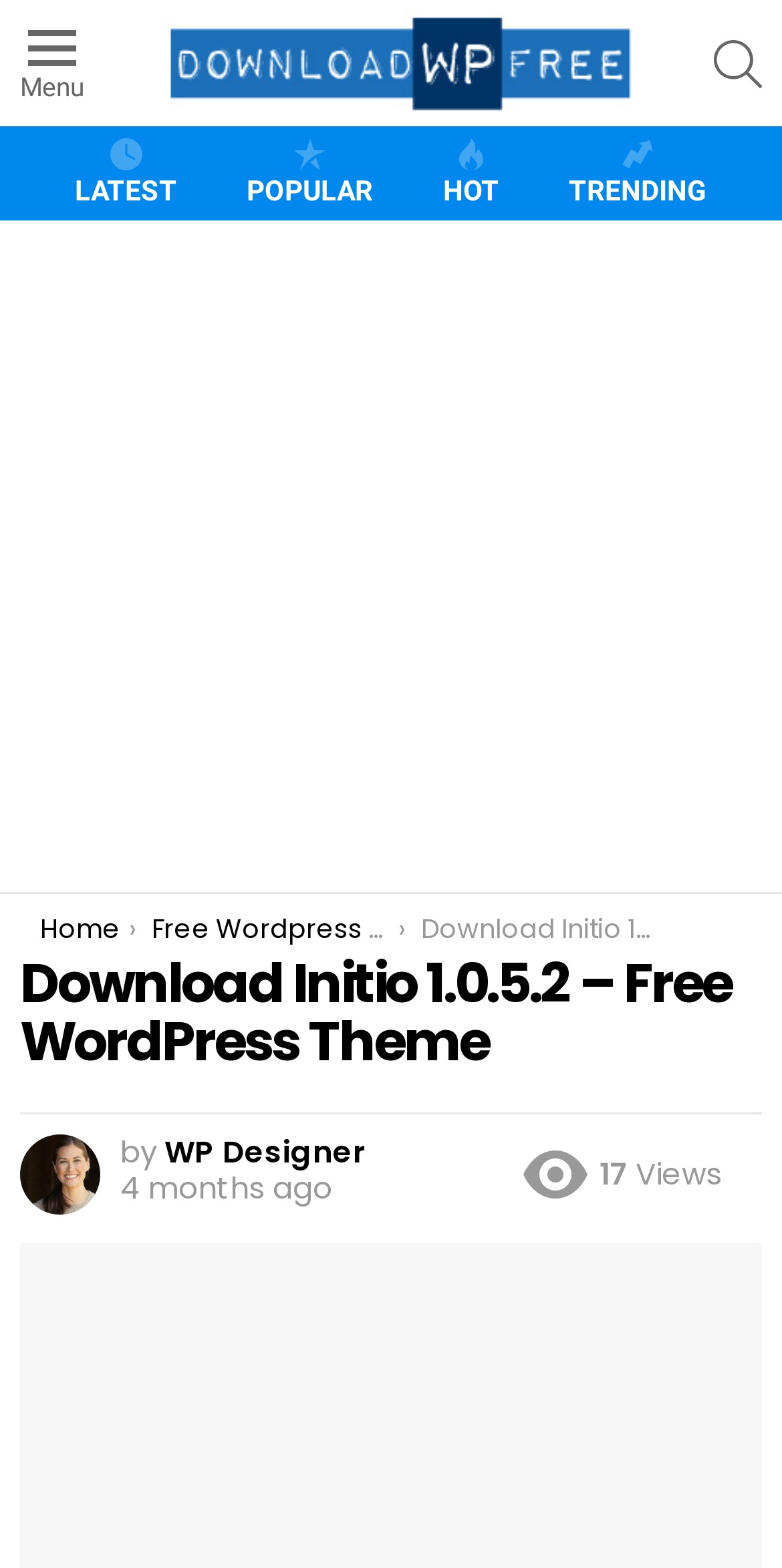Can you show the bounding box coordinates of the region to click on to complete the task described in the instruction: "View latest WordPress themes"?

[0.051, 0.089, 0.271, 0.133]